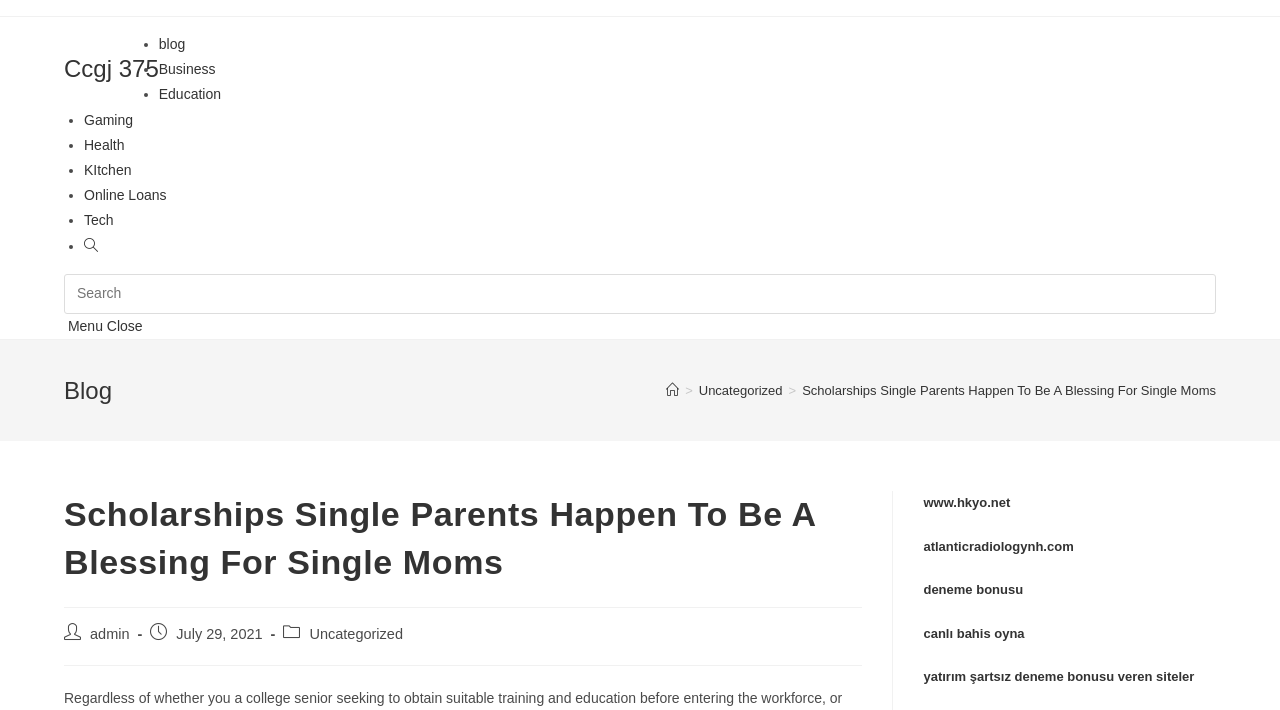How many links are available in the main menu?
Answer the question in as much detail as possible.

I counted the number of links in the main menu section, which includes links to 'blog', 'Business', 'Education', 'Gaming', 'Health', 'Kitchen', and 'Online Loans', totaling 7 links.